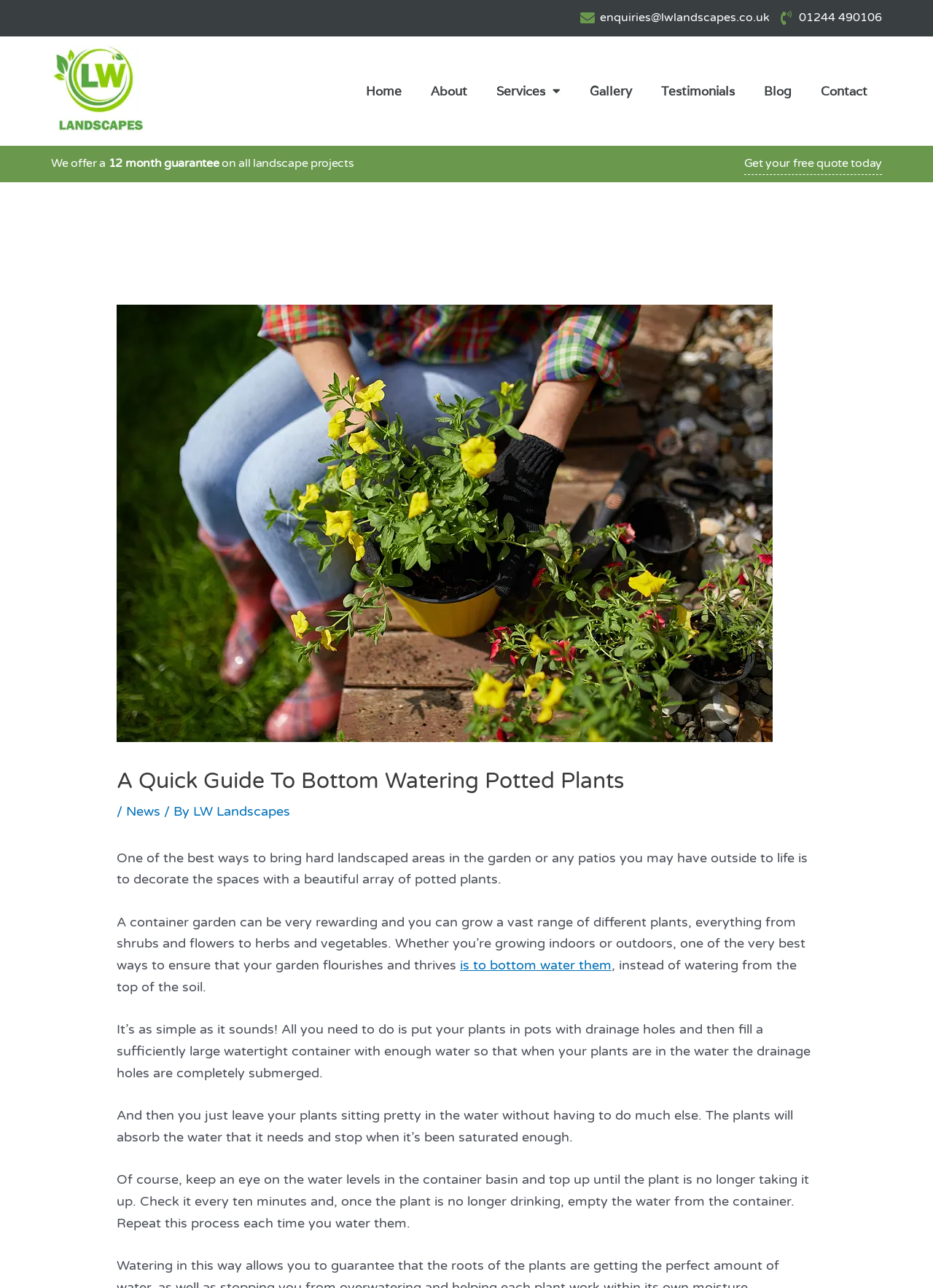What is the company's guarantee period?
Respond with a short answer, either a single word or a phrase, based on the image.

12 months